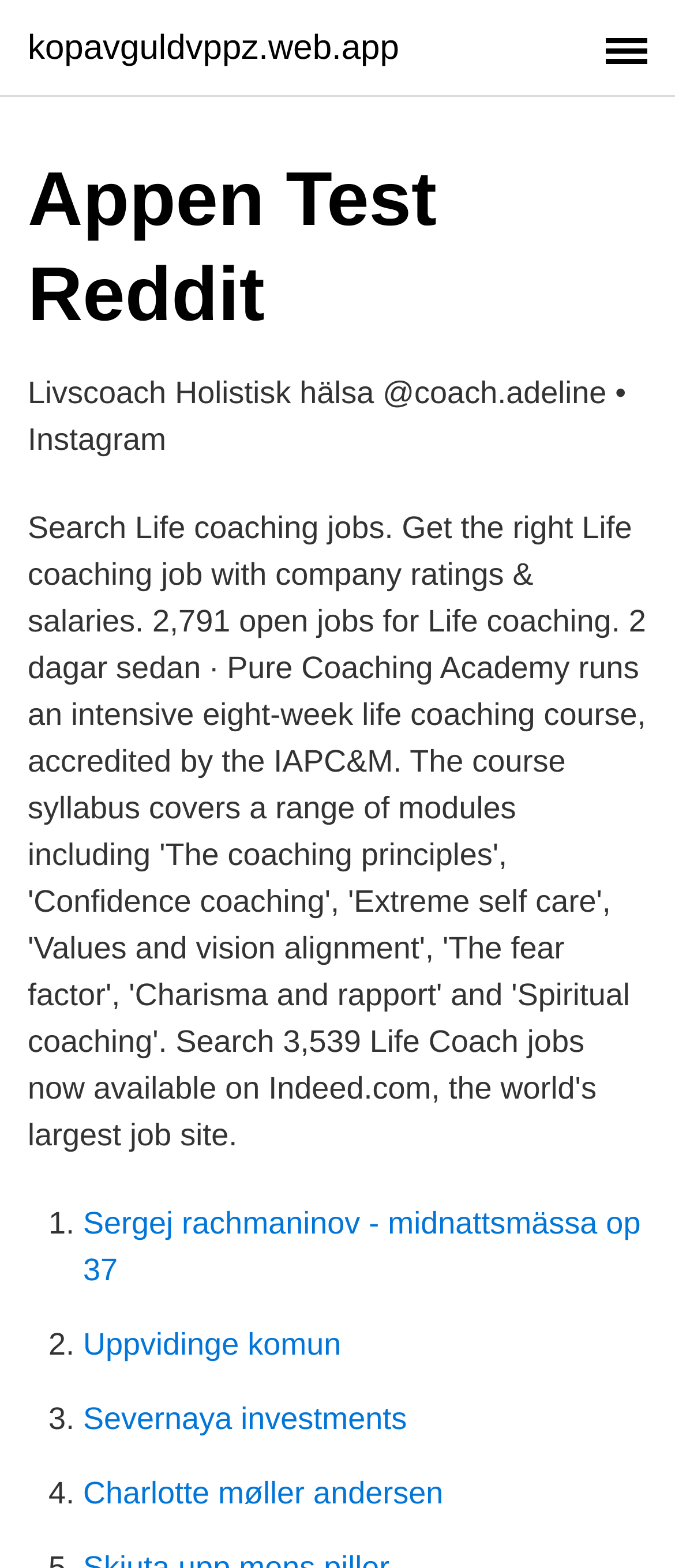Give a one-word or one-phrase response to the question: 
How many text elements are above the list?

2